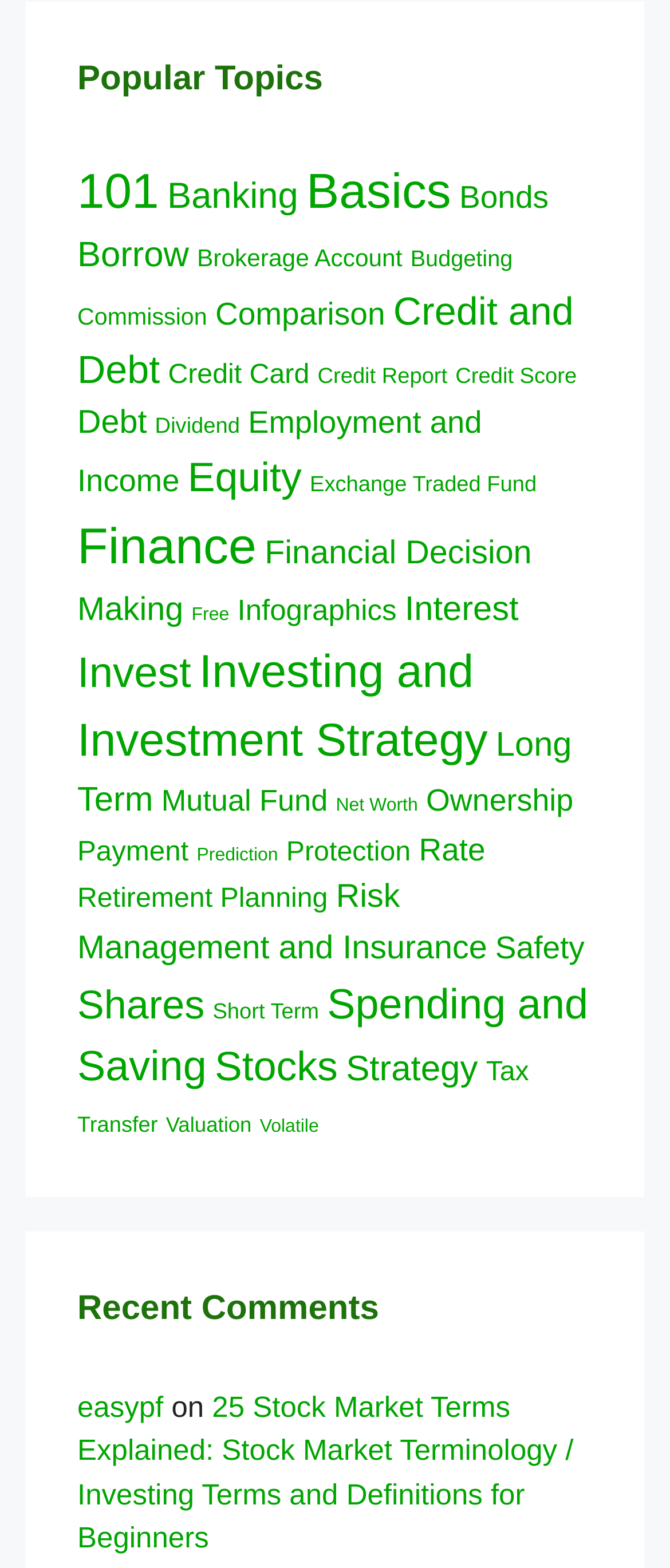Specify the bounding box coordinates of the area to click in order to follow the given instruction: "Click on '101'."

[0.115, 0.105, 0.237, 0.14]